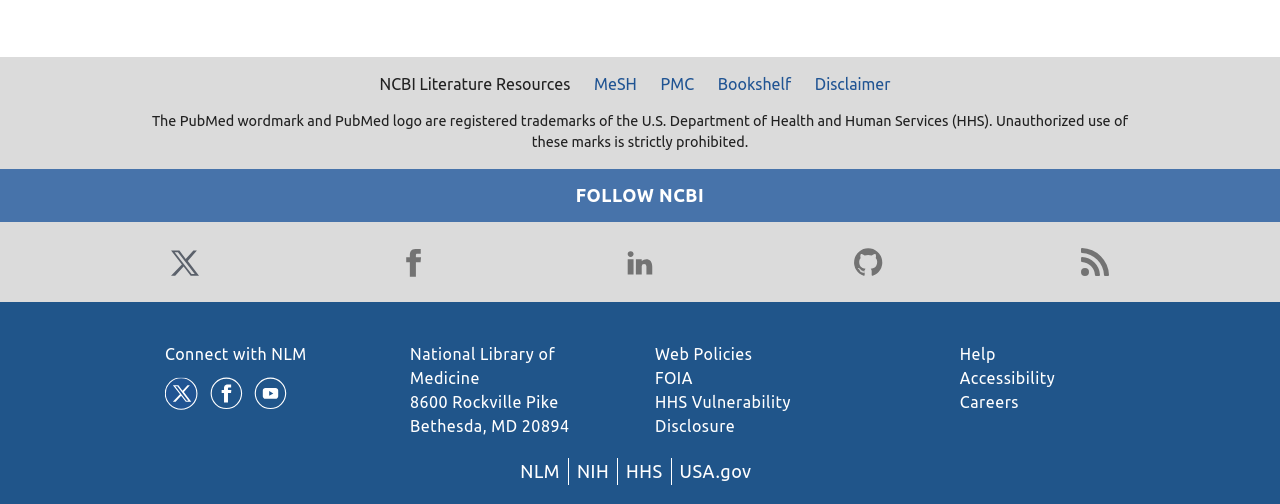Please locate the bounding box coordinates for the element that should be clicked to achieve the following instruction: "Get help from NLM". Ensure the coordinates are given as four float numbers between 0 and 1, i.e., [left, top, right, bottom].

[0.75, 0.685, 0.778, 0.72]